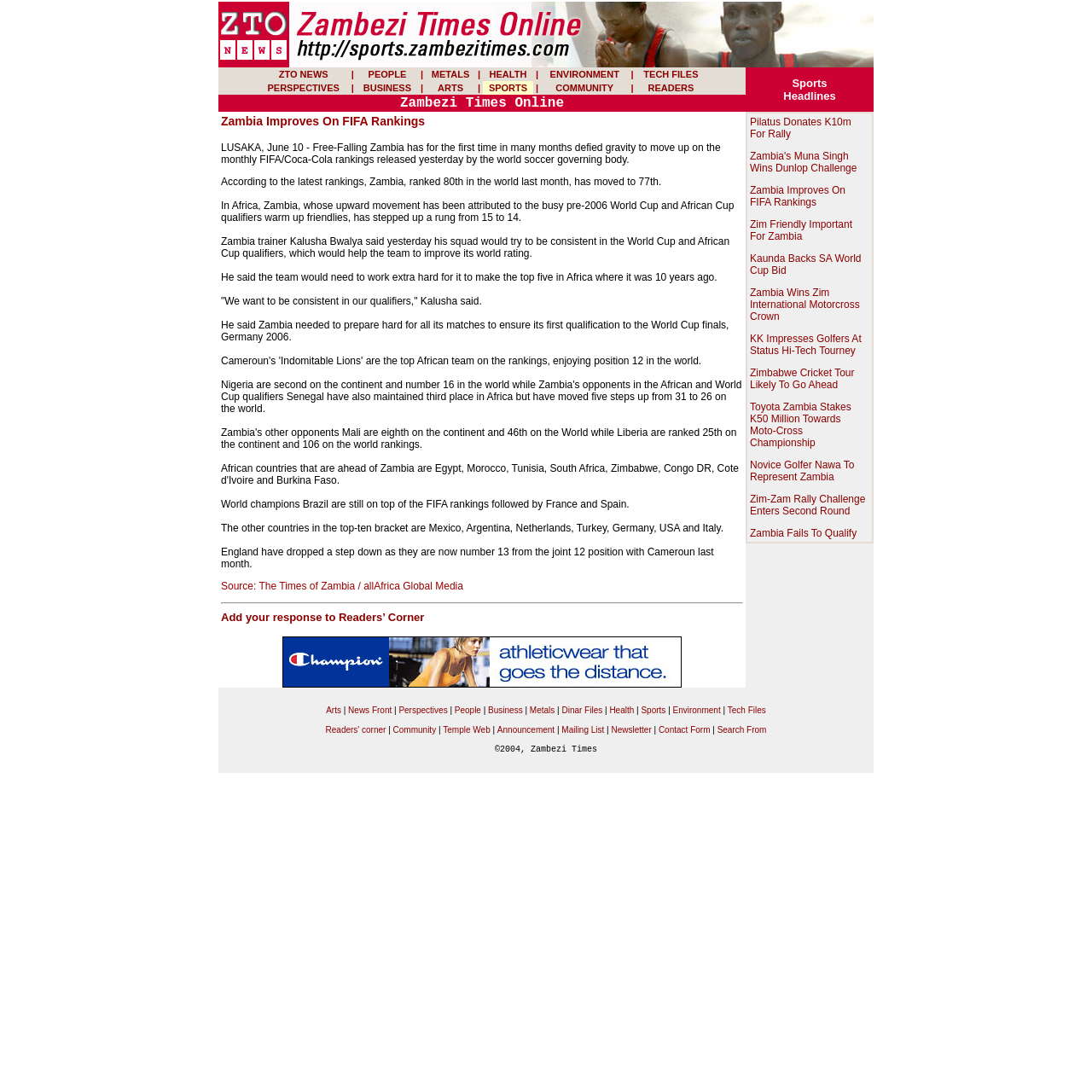Determine the bounding box coordinates of the region that needs to be clicked to achieve the task: "Click on Pilatus Donates K10m For Rally".

[0.687, 0.106, 0.779, 0.128]